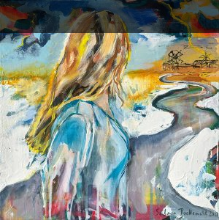Explain in detail what you see in the image.

The image depicts a vibrant and expressive painting featuring a woman with long, flowing hair, viewed from behind. She stands in a landscape that appears to merge elements of nature and abstract art. The scene is characterized by bold colors, including deep blues, bright yellows, and soft whites, which evoke a sense of movement and emotion.

The woman is dressed in a striking blue top, which contrasts beautifully with the warm tones of the surrounding environment. A winding path snakes through the background, leading towards an abstract depiction of a distant sunlit horizon, hinting at journey and exploration. The overall composition conveys feelings of introspection and connection to nature, capturing a moment where the subject is deeply engaged with her surroundings.

This artwork is part of the auction titled "Wenn der Schnee schmilzt," which signifies a transition and invites viewers to reflect on the ephemeral nature of beauty and change.